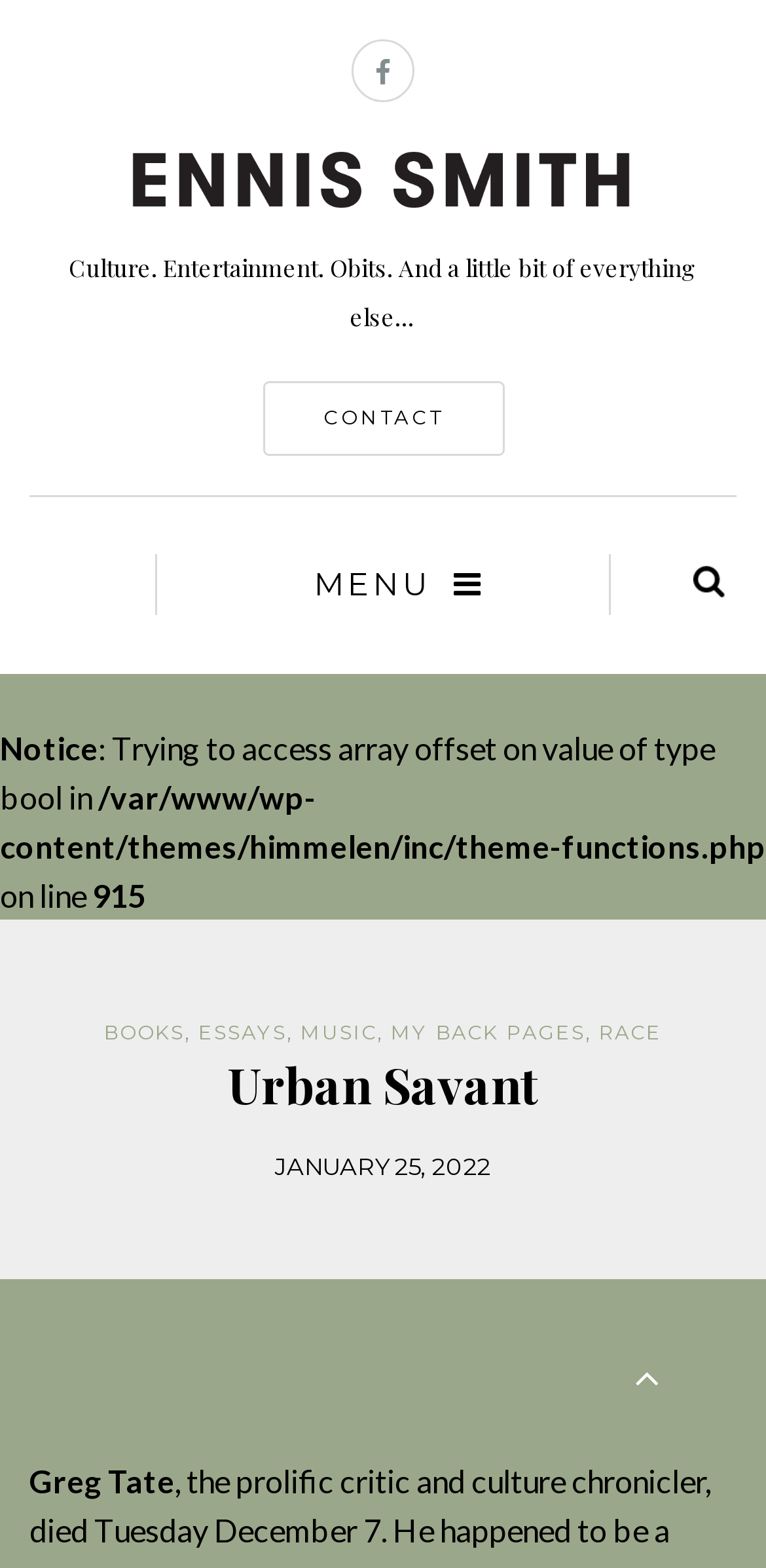Locate the bounding box coordinates of the clickable part needed for the task: "Click the Ennis Smith link".

[0.167, 0.102, 0.833, 0.126]